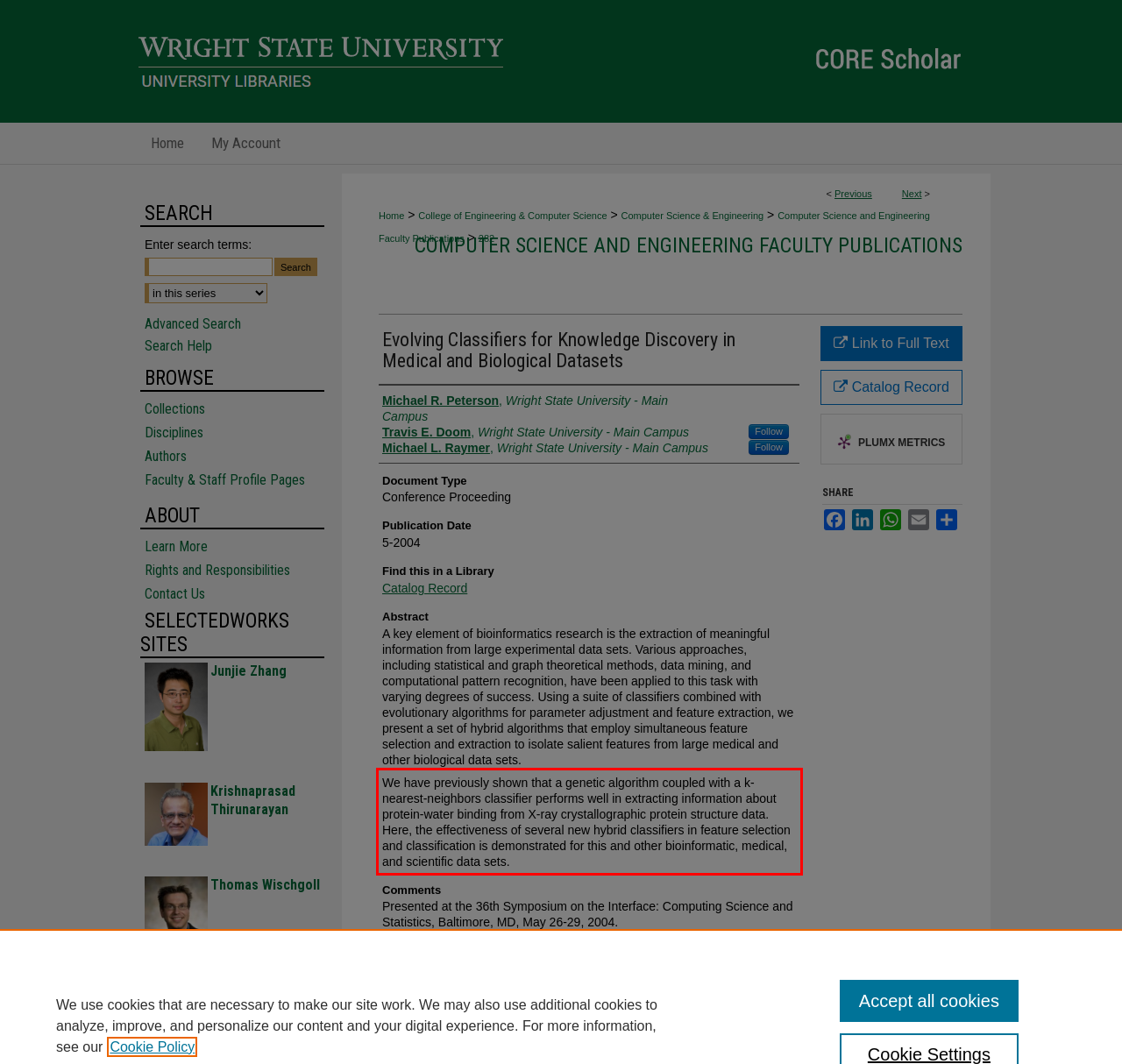You have a screenshot of a webpage, and there is a red bounding box around a UI element. Utilize OCR to extract the text within this red bounding box.

We have previously shown that a genetic algorithm coupled with a k-nearest-neighbors classifier performs well in extracting information about protein-water binding from X-ray crystallographic protein structure data. Here, the effectiveness of several new hybrid classifiers in feature selection and classification is demonstrated for this and other bioinformatic, medical, and scientific data sets.